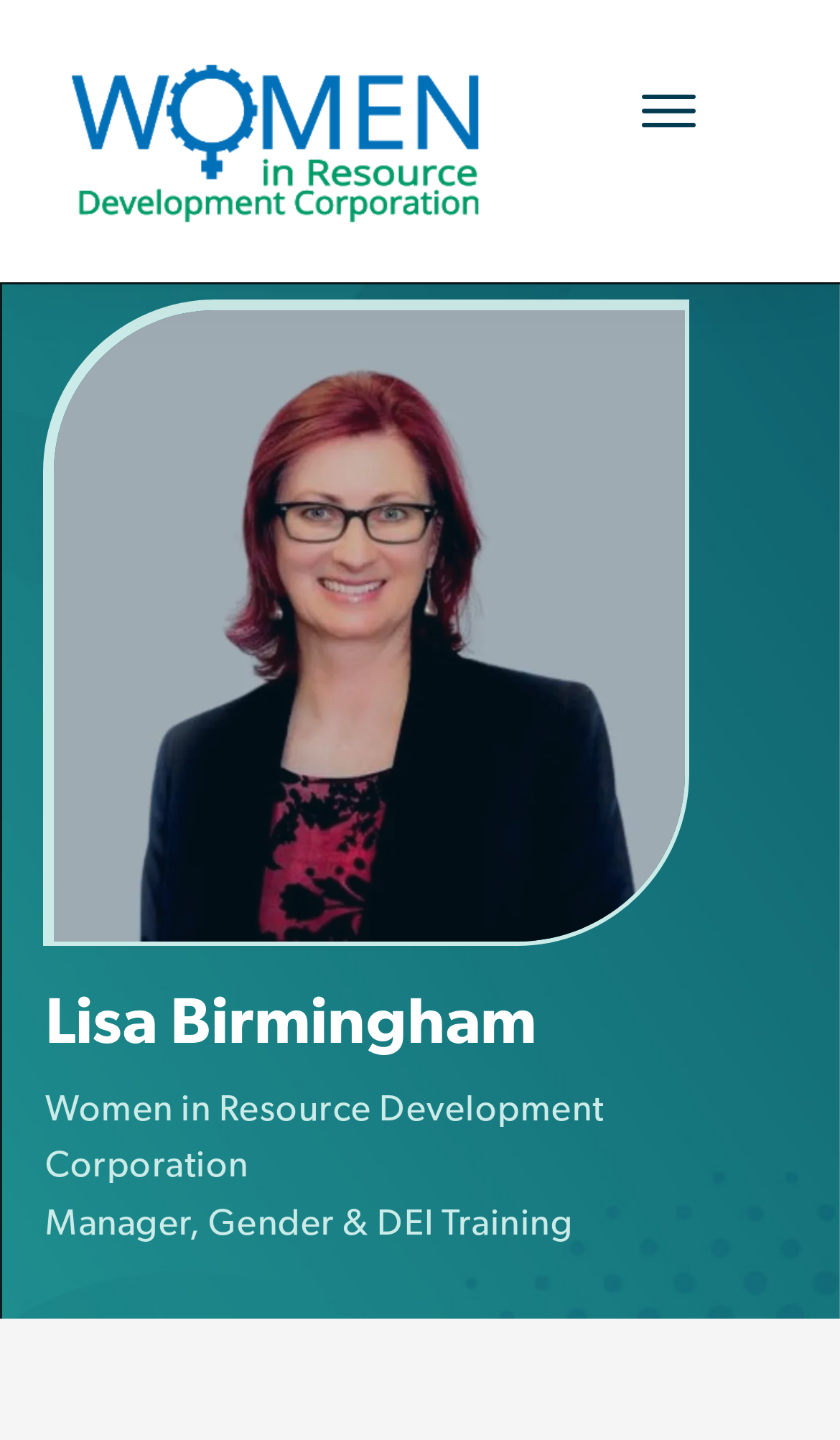Ascertain the bounding box coordinates for the UI element detailed here: "parent_node: About". The coordinates should be provided as [left, top, right, bottom] with each value being a float between 0 and 1.

[0.744, 0.046, 0.846, 0.106]